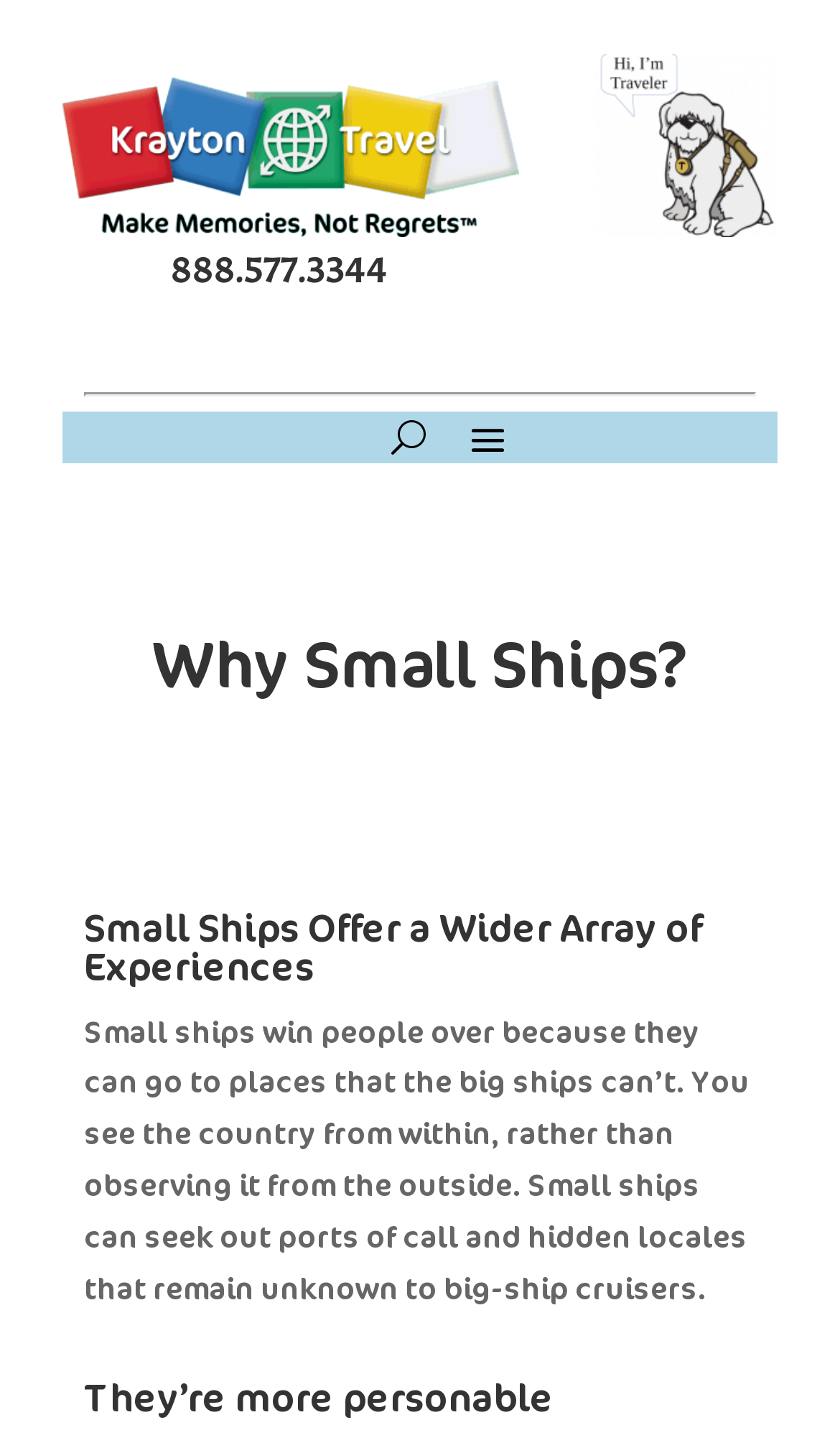What is the phone number on the webpage?
Look at the image and answer the question with a single word or phrase.

888.577.3344